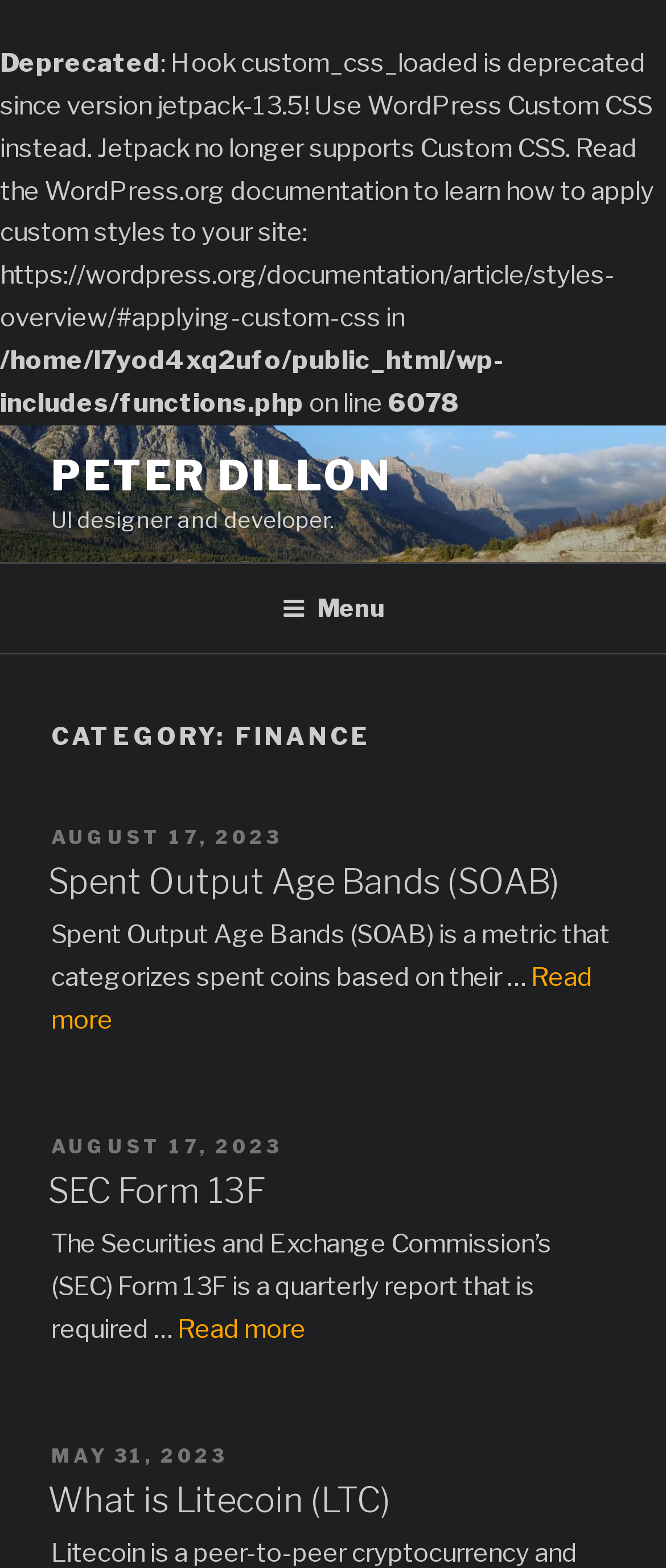Find the bounding box coordinates of the clickable area that will achieve the following instruction: "Click on the 'PETER DILLON' link".

[0.077, 0.288, 0.59, 0.319]